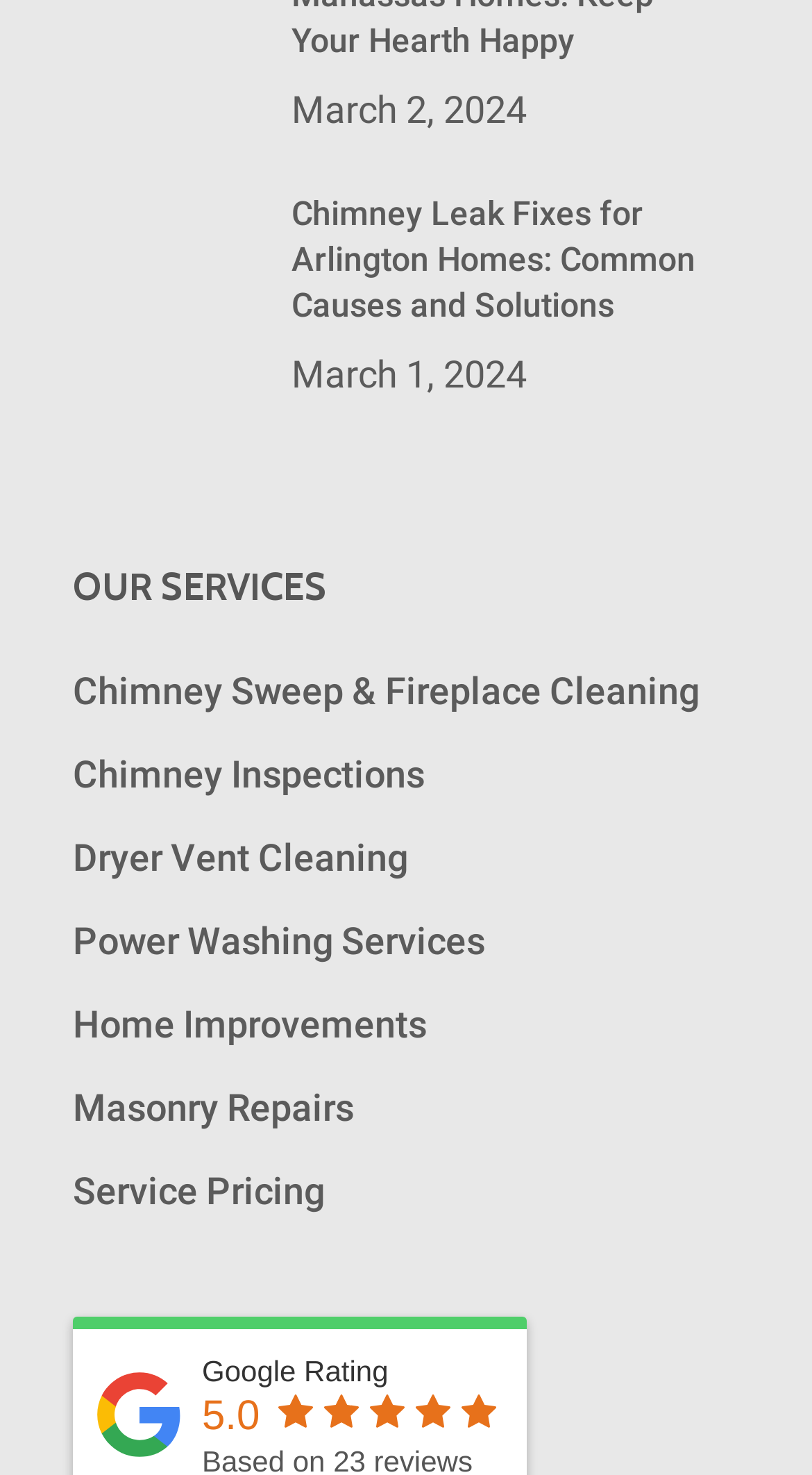What is the theme of the image at the top?
Refer to the image and provide a concise answer in one word or phrase.

Holiday